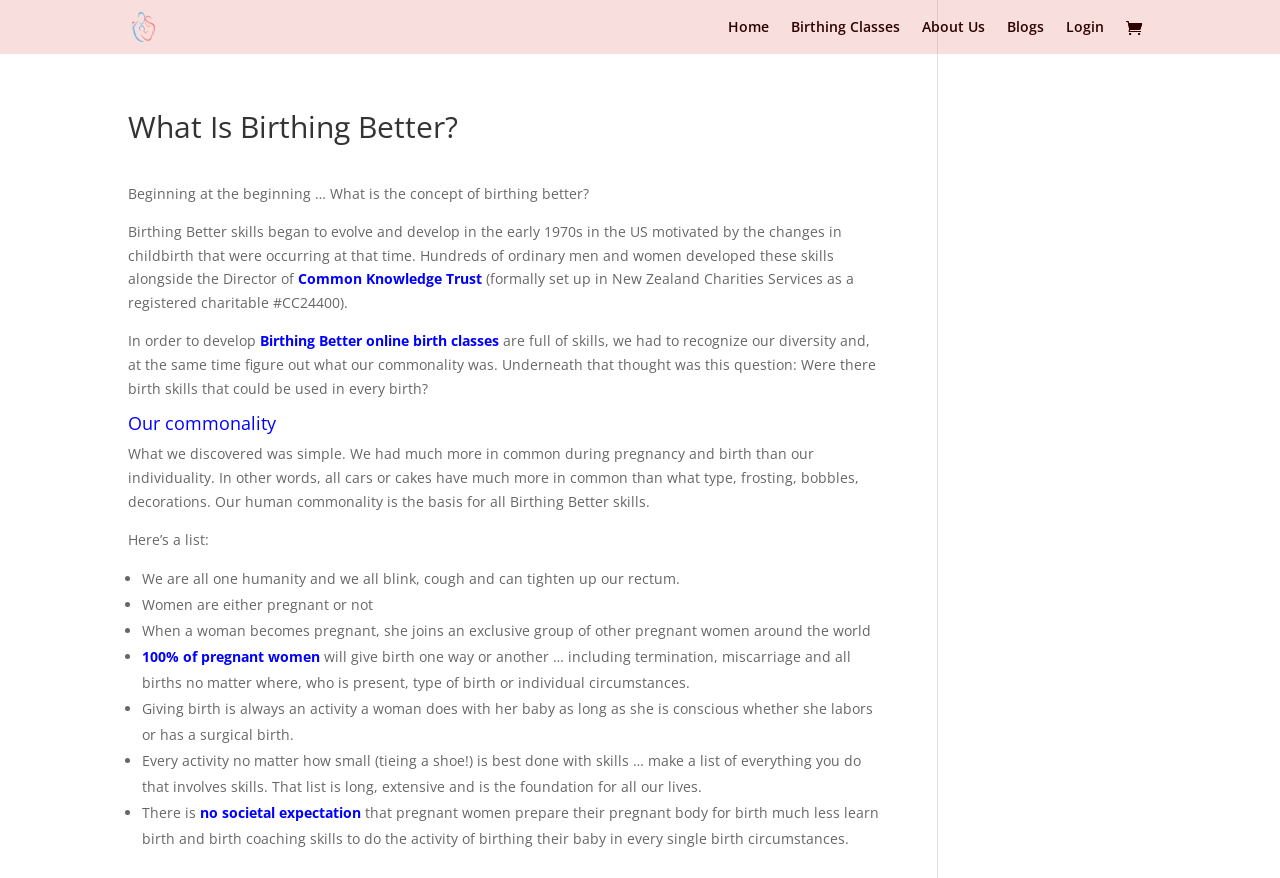Pinpoint the bounding box coordinates of the element that must be clicked to accomplish the following instruction: "Go to Home page". The coordinates should be in the format of four float numbers between 0 and 1, i.e., [left, top, right, bottom].

[0.569, 0.023, 0.601, 0.062]